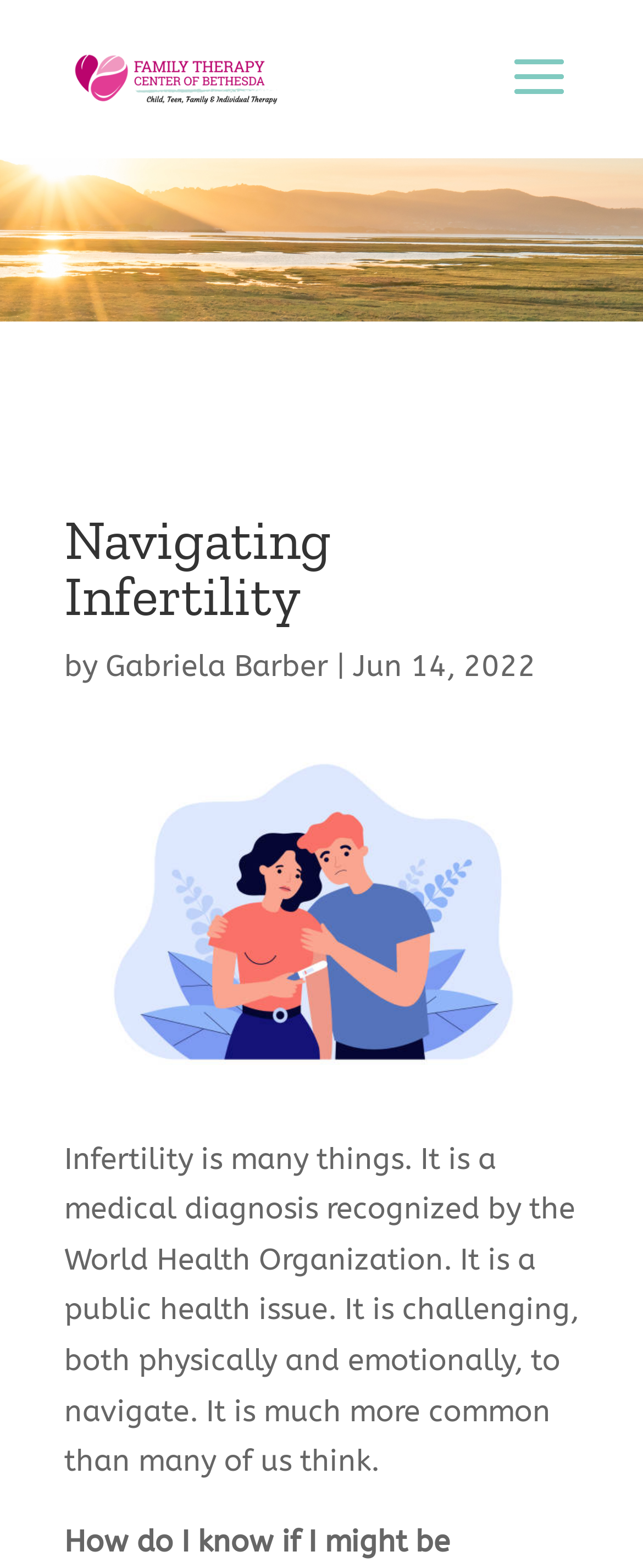What is the name of the therapy center?
Provide a detailed and well-explained answer to the question.

I found the name of the therapy center by looking at the link element with the text 'Family Therapy Center of Bethesda' which is located at the top of the page.